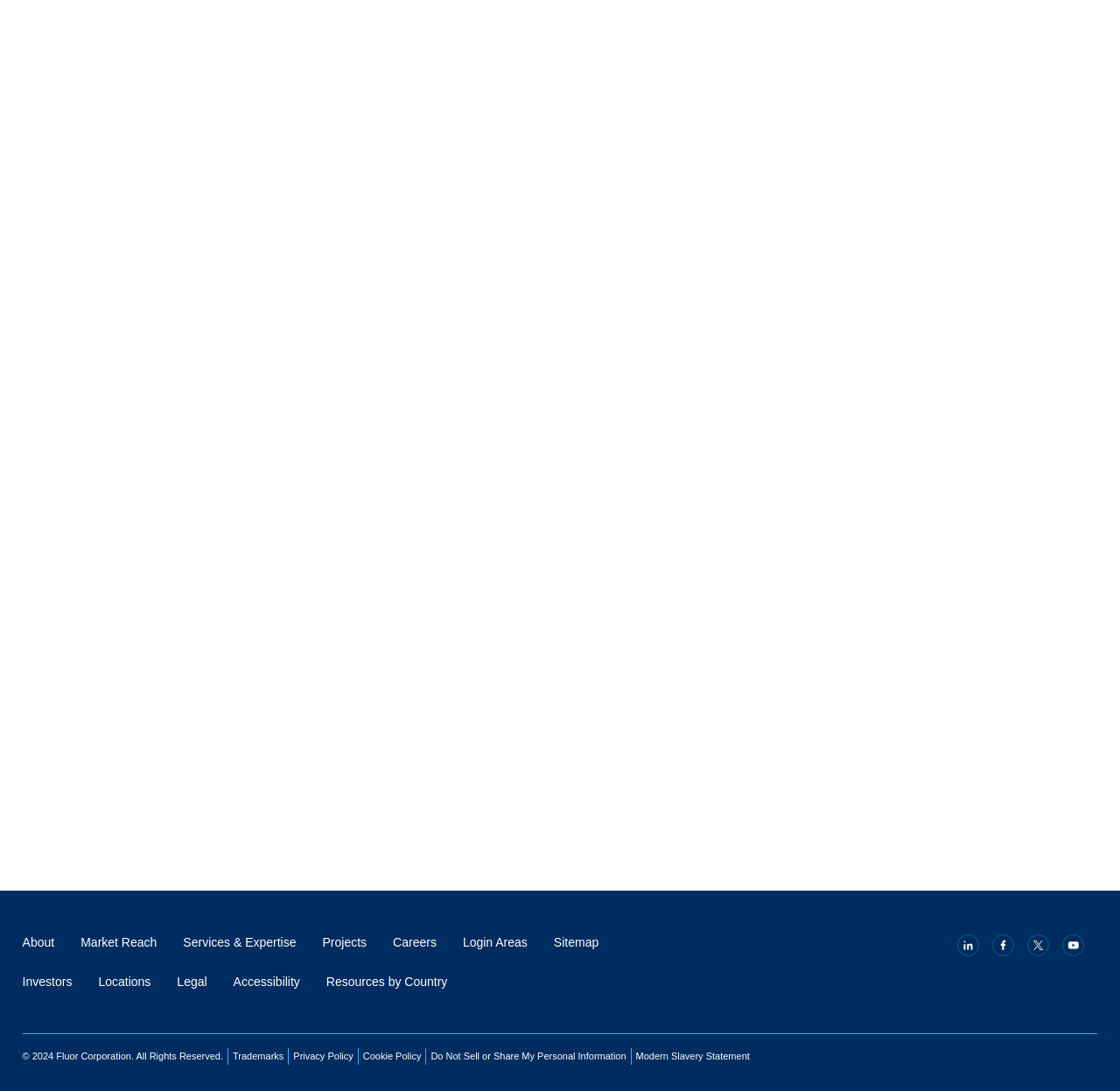Reply to the question with a brief word or phrase: How many links are there in total on the page?

19